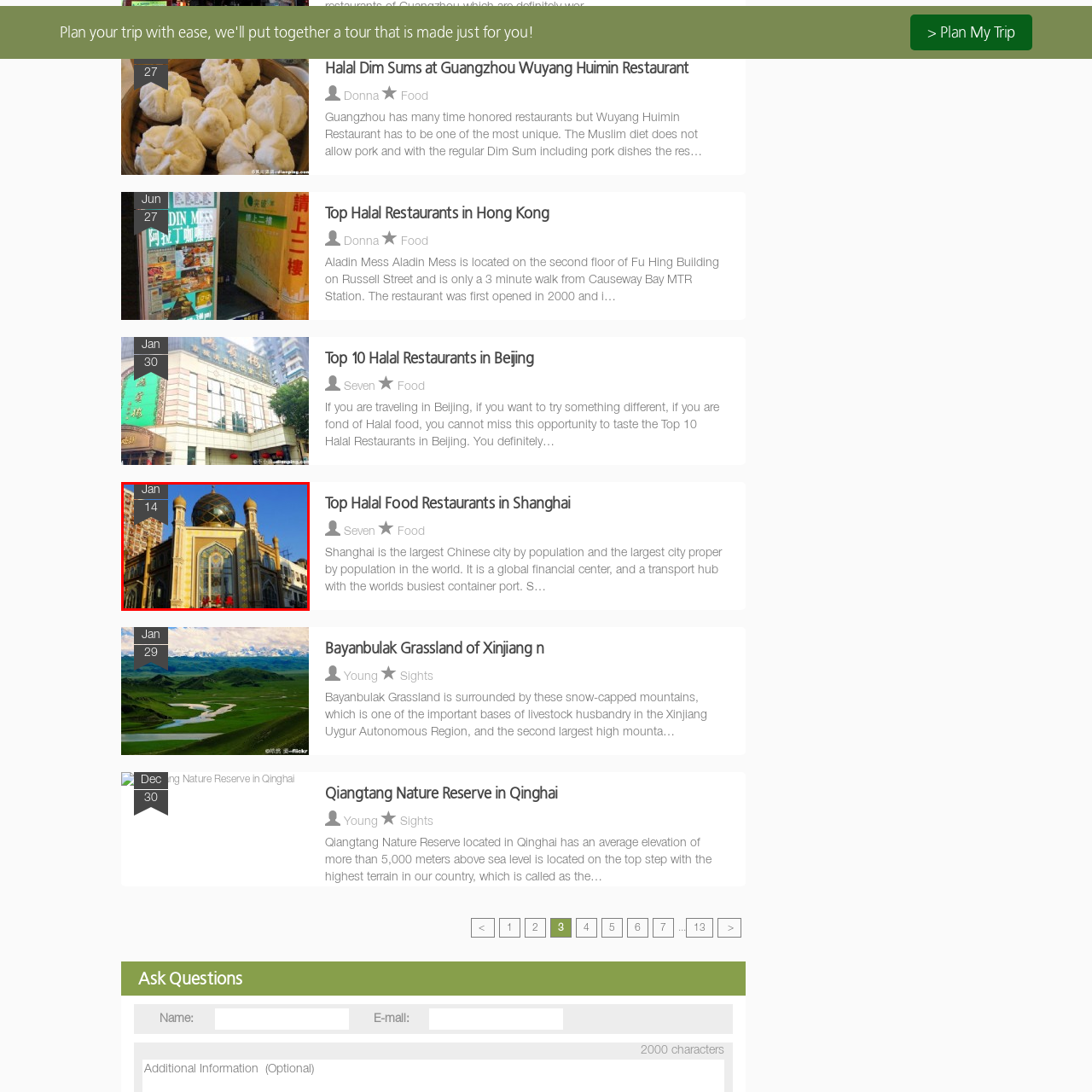Offer an in-depth description of the scene contained in the red rectangle.

This image features the stunning exterior of a halal restaurant located in Shanghai, noted for its vibrant architecture that reflects Islamic design influences. The building showcases intricate details, including a prominent dome with intricate patterns, and elegant arches adorned with colorful stained glass windows, enhancing its cultural significance. In the foreground, red flowers add a touch of vibrancy against the serene backdrop of the clear blue sky. This establishment is part of a broader culinary scene celebrated for its halal dim sums, making it a popular destination for both locals and tourists seeking authentic flavors.